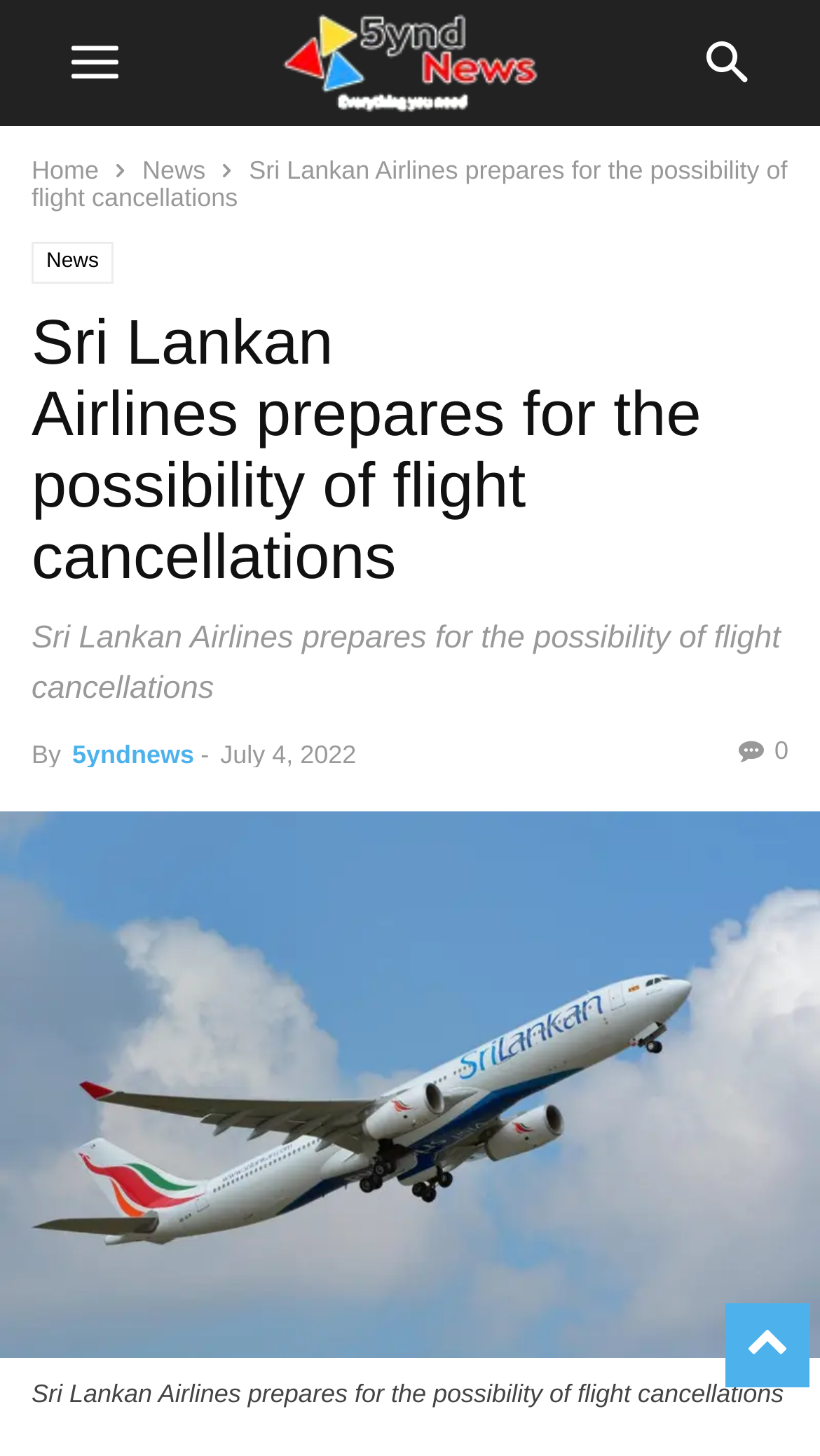Please identify the bounding box coordinates of the element I should click to complete this instruction: 'scroll to top'. The coordinates should be given as four float numbers between 0 and 1, like this: [left, top, right, bottom].

[0.885, 0.895, 0.987, 0.928]